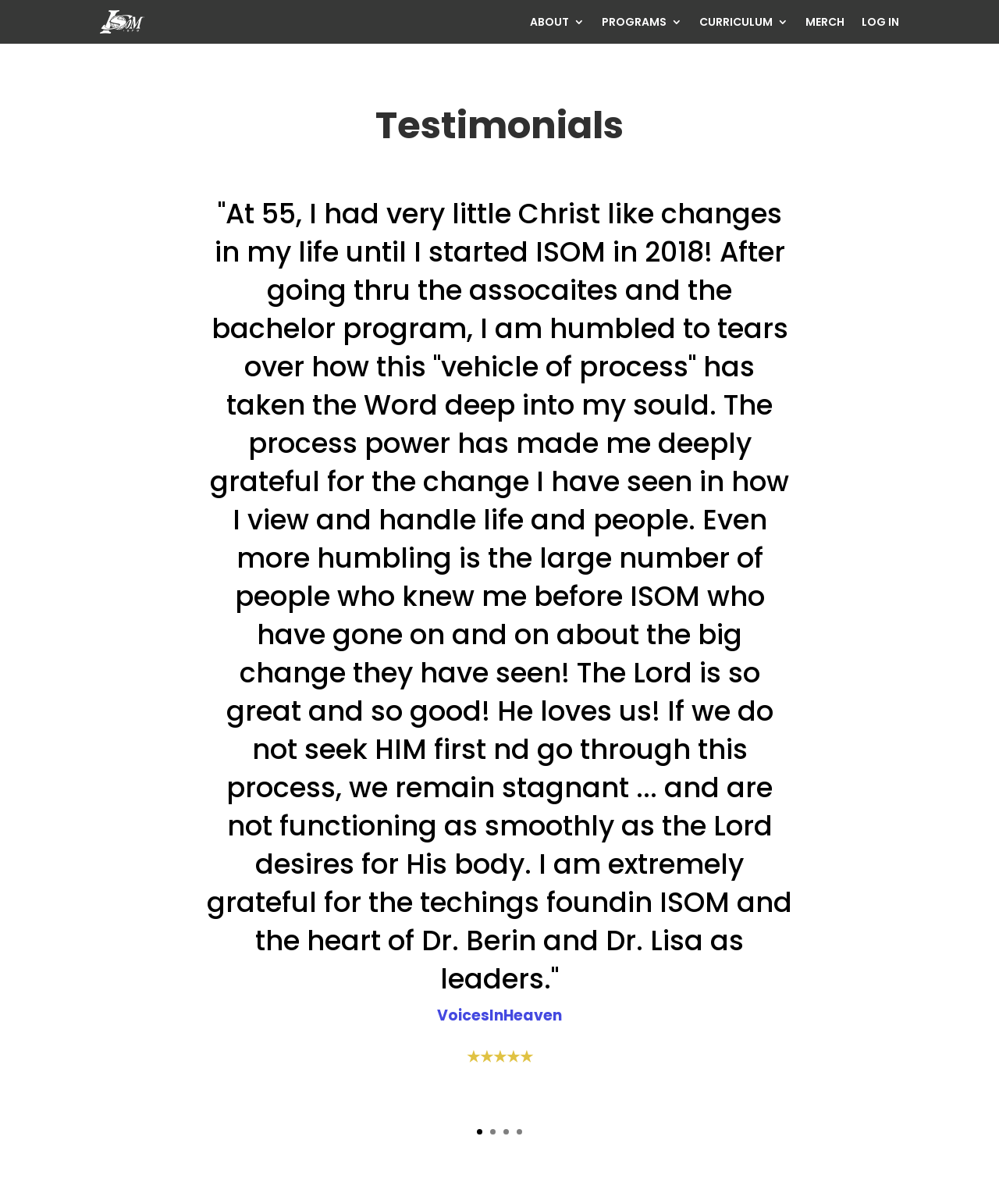Locate the bounding box coordinates of the element's region that should be clicked to carry out the following instruction: "Click on ABOUT 3". The coordinates need to be four float numbers between 0 and 1, i.e., [left, top, right, bottom].

[0.53, 0.014, 0.585, 0.028]